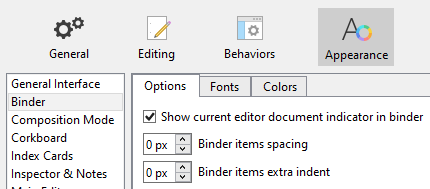Please answer the following question as detailed as possible based on the image: 
What is the purpose of the 'Show current editor document indicator in binder' option?

The purpose of the 'Show current editor document indicator in binder' option is to allow users to visually track the document they are currently working on, as stated in the caption.